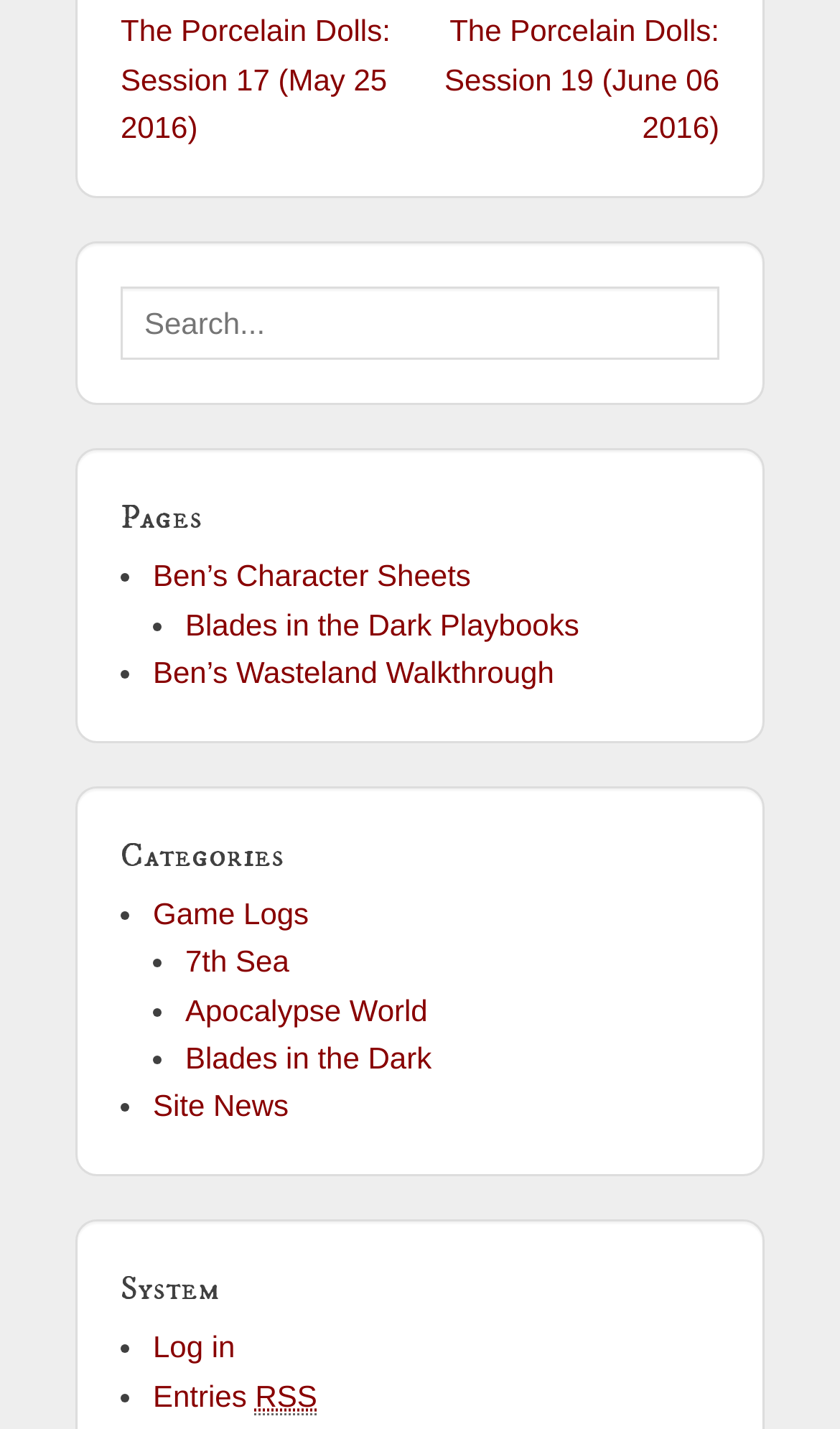Provide a short, one-word or phrase answer to the question below:
How many list markers are there under the 'Pages' heading?

3